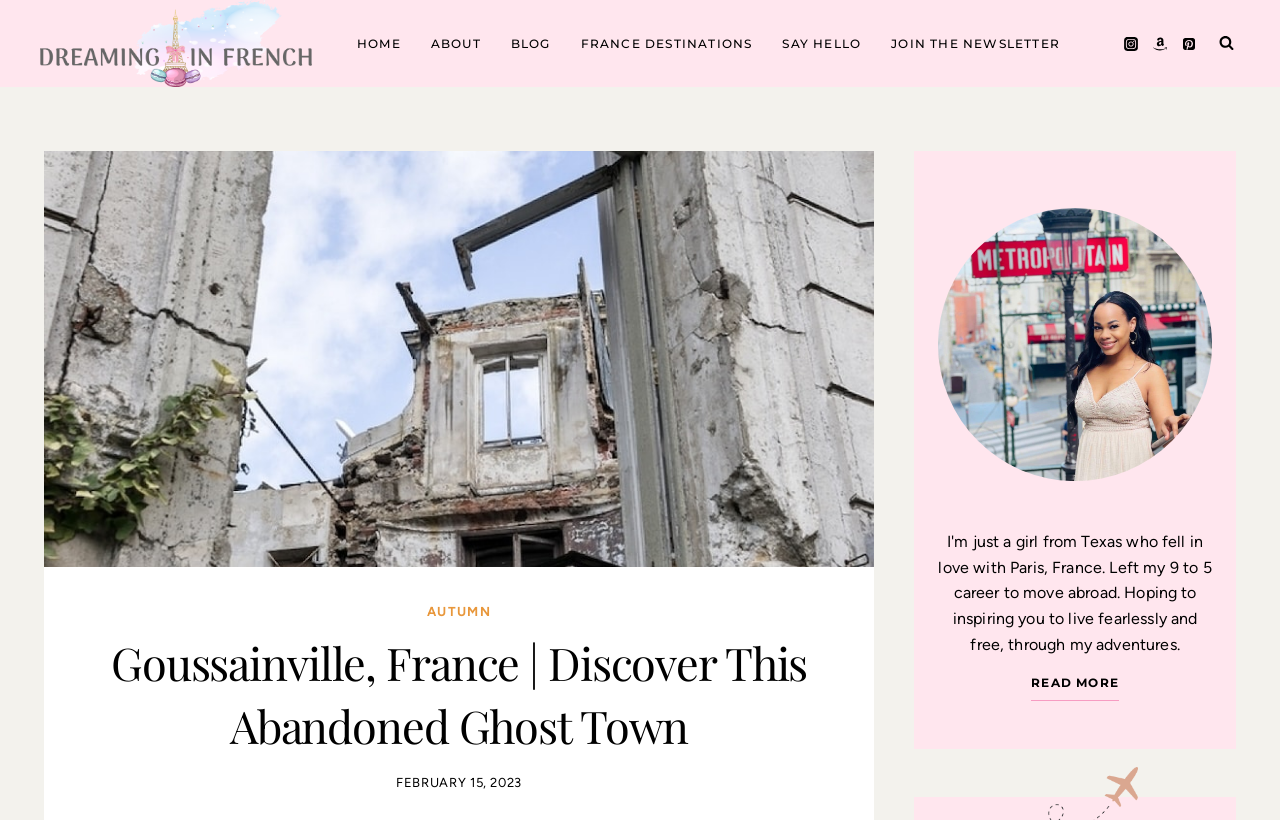Illustrate the webpage thoroughly, mentioning all important details.

This webpage is about Goussainville, France, an abandoned ghost town. At the top left, there is a link to the "Dreaming In French Blog" accompanied by an image of the blog's logo. Next to it, there is a primary navigation menu with six links: "HOME", "ABOUT", "BLOG", "FRANCE DESTINATIONS", "SAY HELLO", and "JOIN THE NEWSLETTER". 

On the top right, there are three social media links: "Instagram", "Amazon", and "Pinterest", each accompanied by an image of the respective platform's logo. A search form button is located at the top right corner.

Below the navigation menu, there is a large image of a dilapidated building with a broken window frame, showcasing the sky and exposed bricks in the foreground. Above the image, there is a header section with a link to "AUTUMN" and a heading that reads "Goussainville, France | Discover This Abandoned Ghost Town". The date "FEBRUARY 15, 2023" is displayed below the heading.

At the bottom of the image, there is a figure element, and below it, a "READ MORE" link is centered.